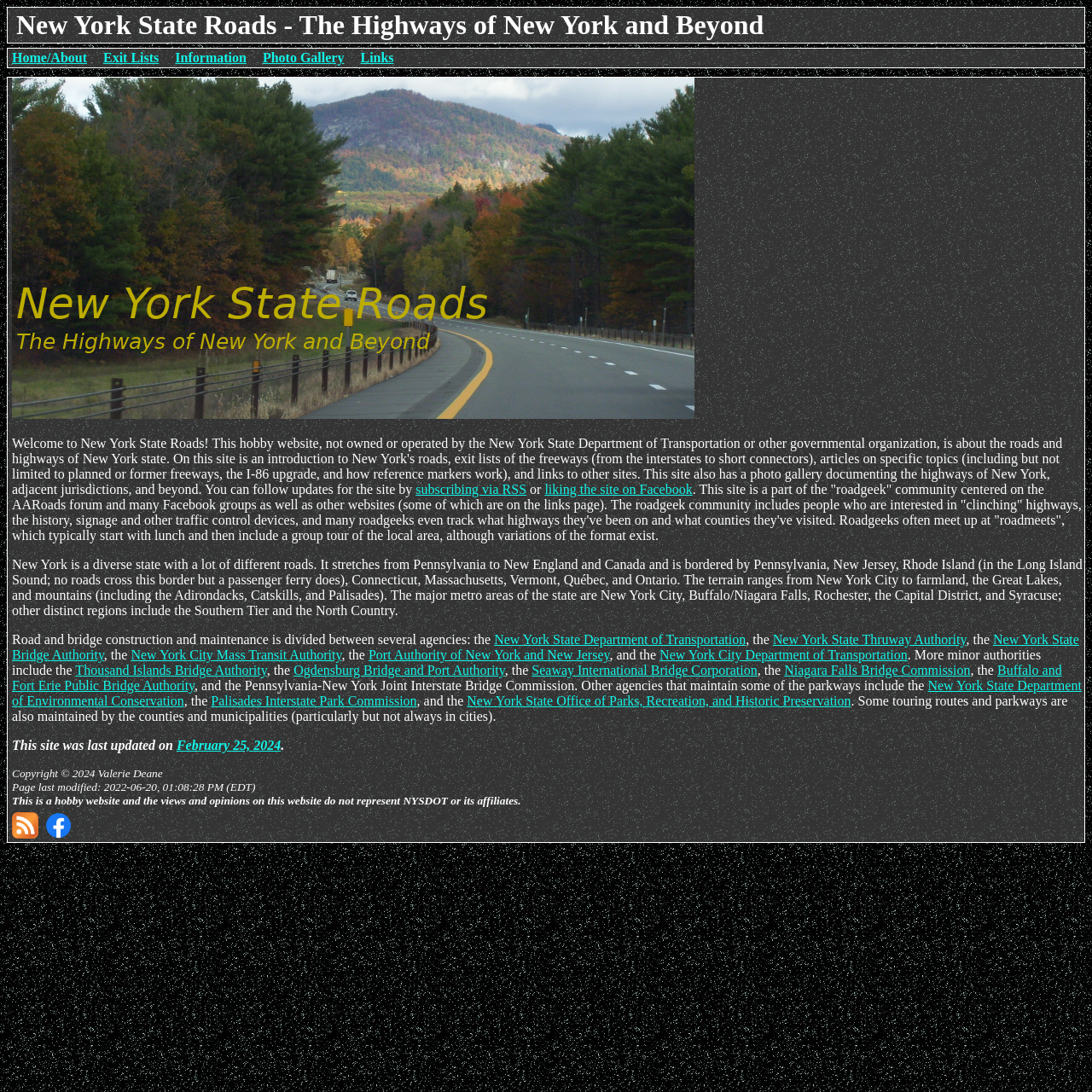Please locate the UI element described by "Palisades Interstate Park Commission" and provide its bounding box coordinates.

[0.193, 0.635, 0.382, 0.648]